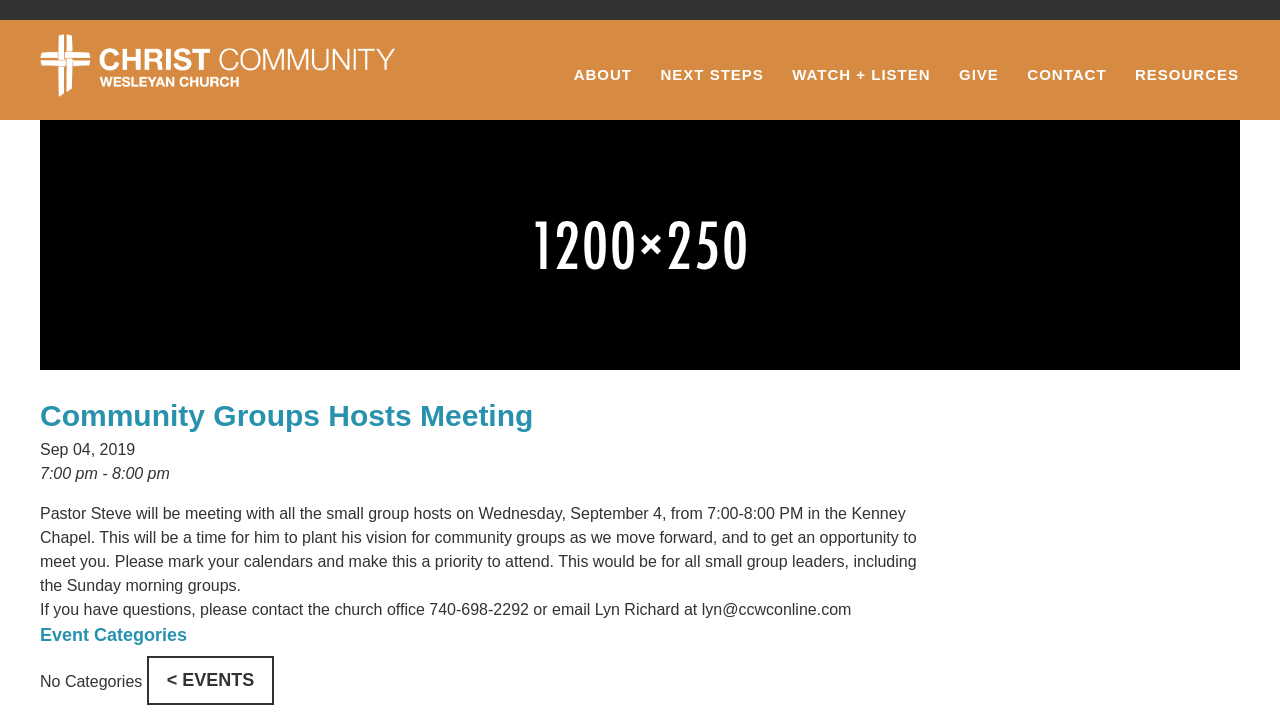Identify the bounding box coordinates of the element to click to follow this instruction: 'Go to ABOUT page'. Ensure the coordinates are four float values between 0 and 1, provided as [left, top, right, bottom].

[0.448, 0.028, 0.494, 0.167]